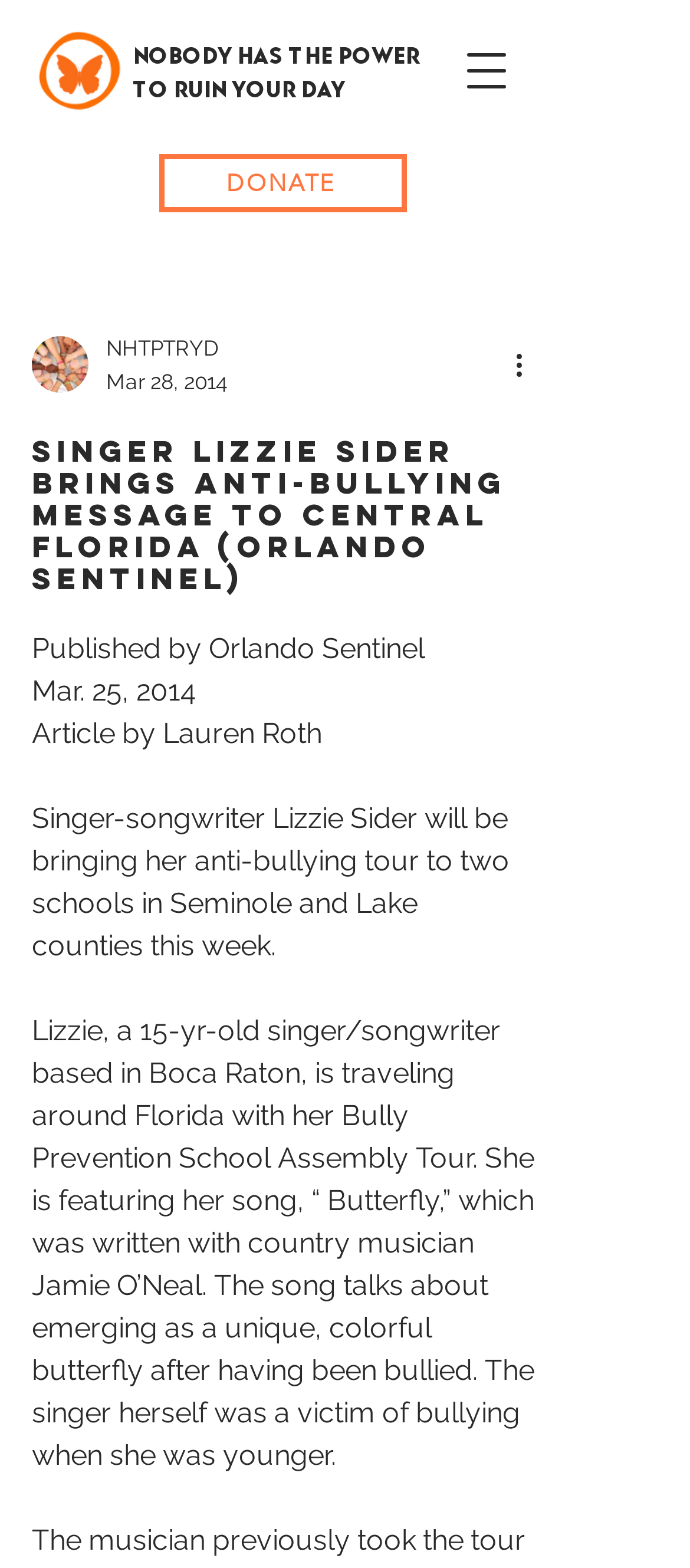Locate the bounding box of the user interface element based on this description: "aria-label="More actions"".

[0.738, 0.219, 0.8, 0.246]